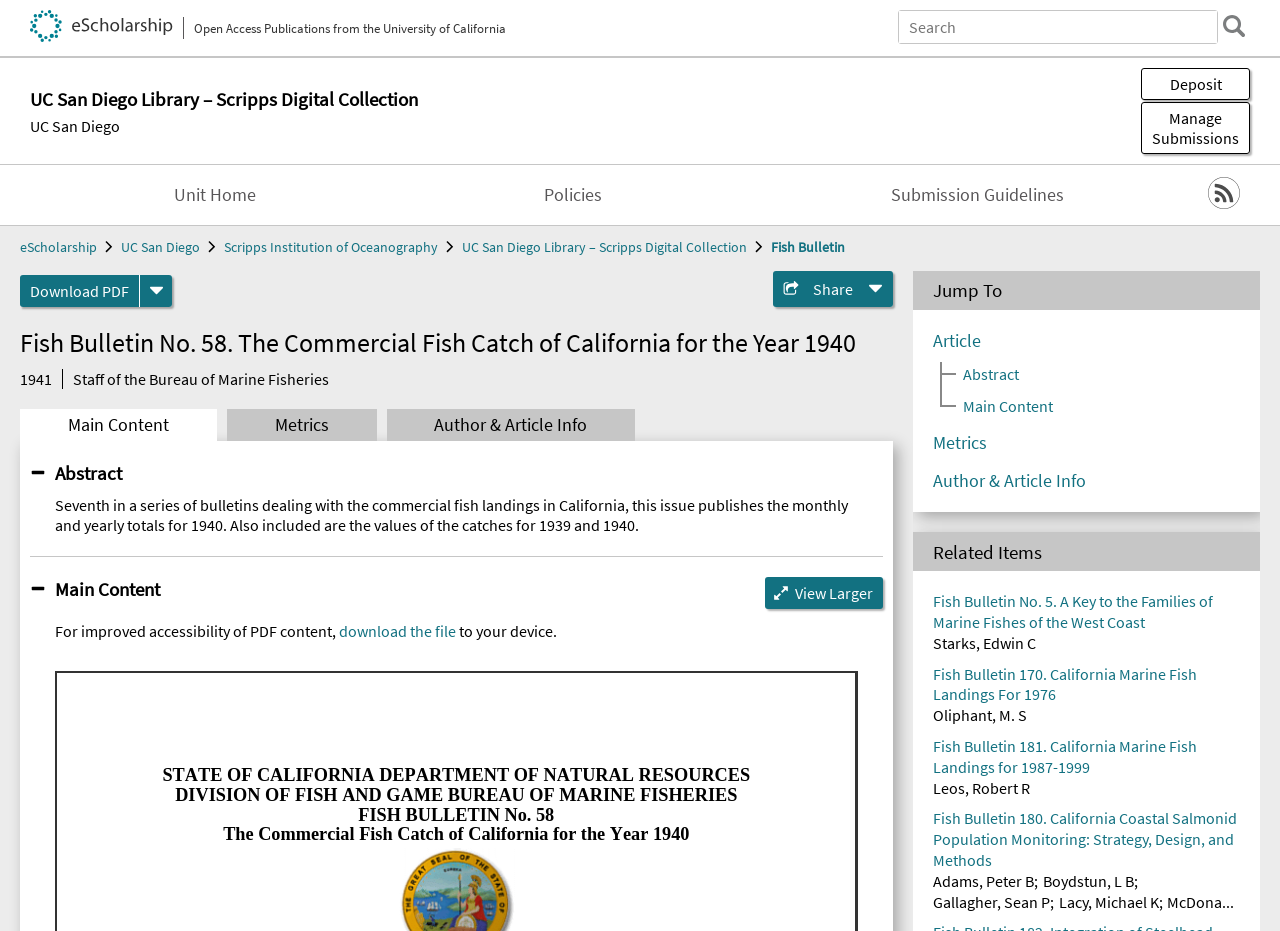Please find the top heading of the webpage and generate its text.

UC San Diego Library – Scripps Digital Collection